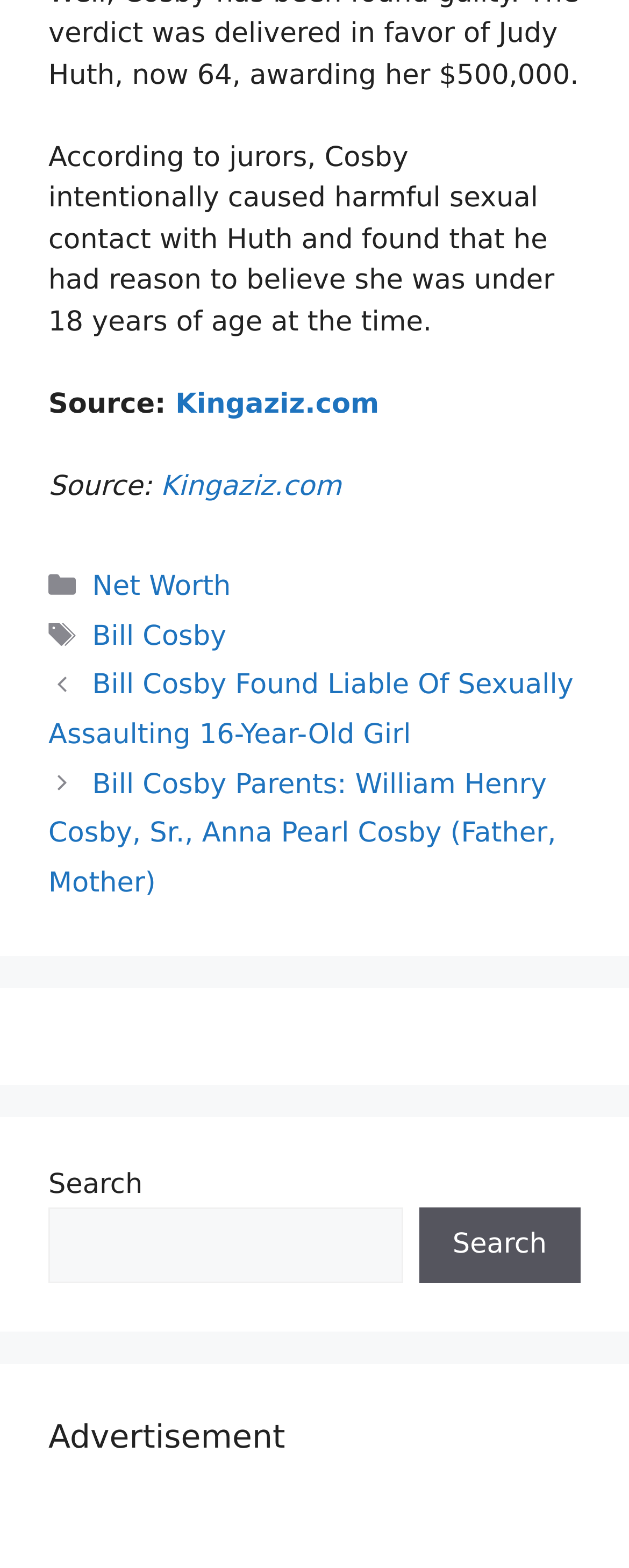Please find the bounding box coordinates of the element's region to be clicked to carry out this instruction: "Read the news about Bill Cosby".

[0.147, 0.396, 0.36, 0.416]